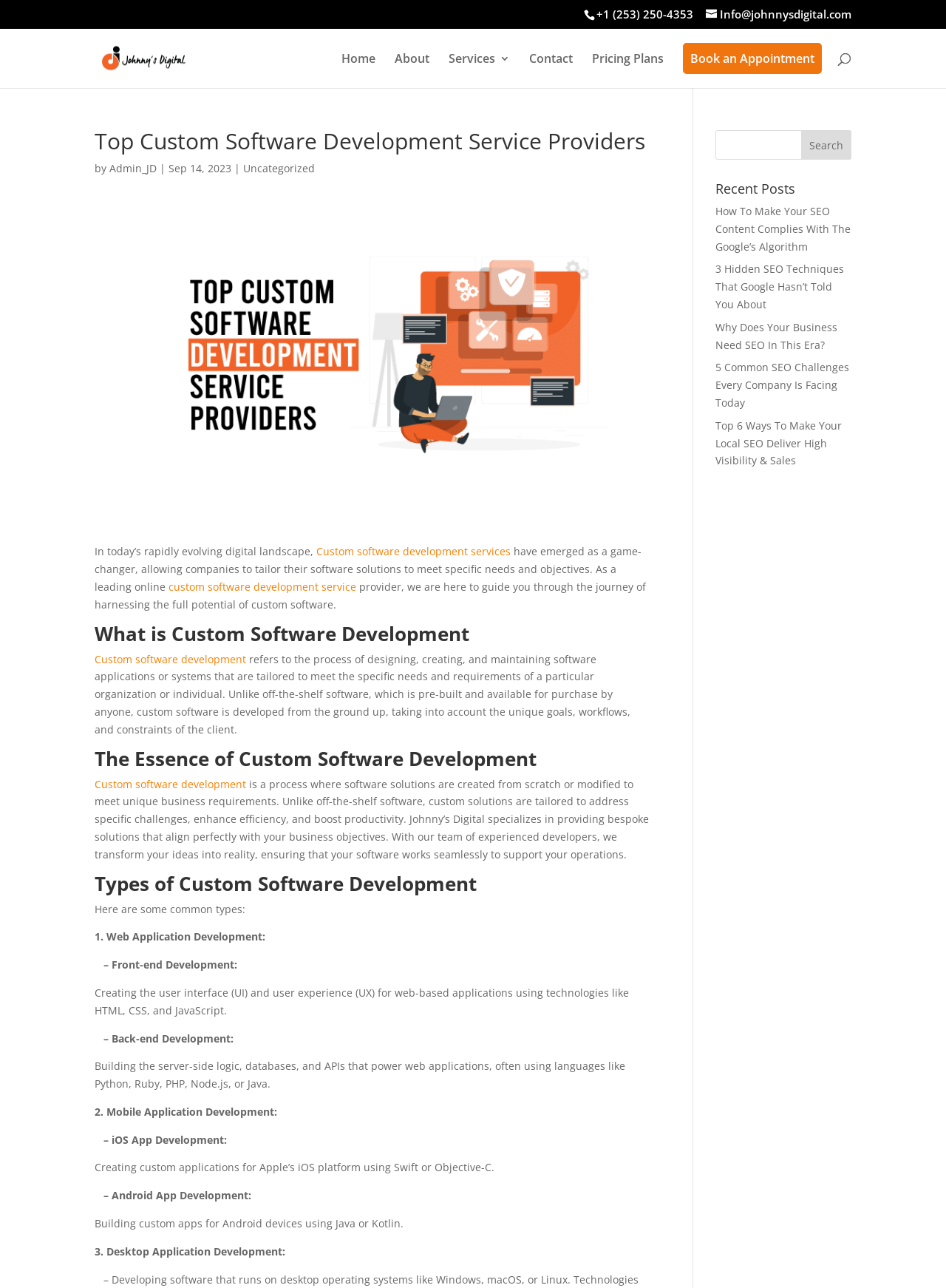What is the main service provided by Johnny's Digital?
Please use the visual content to give a single word or phrase answer.

Custom software development